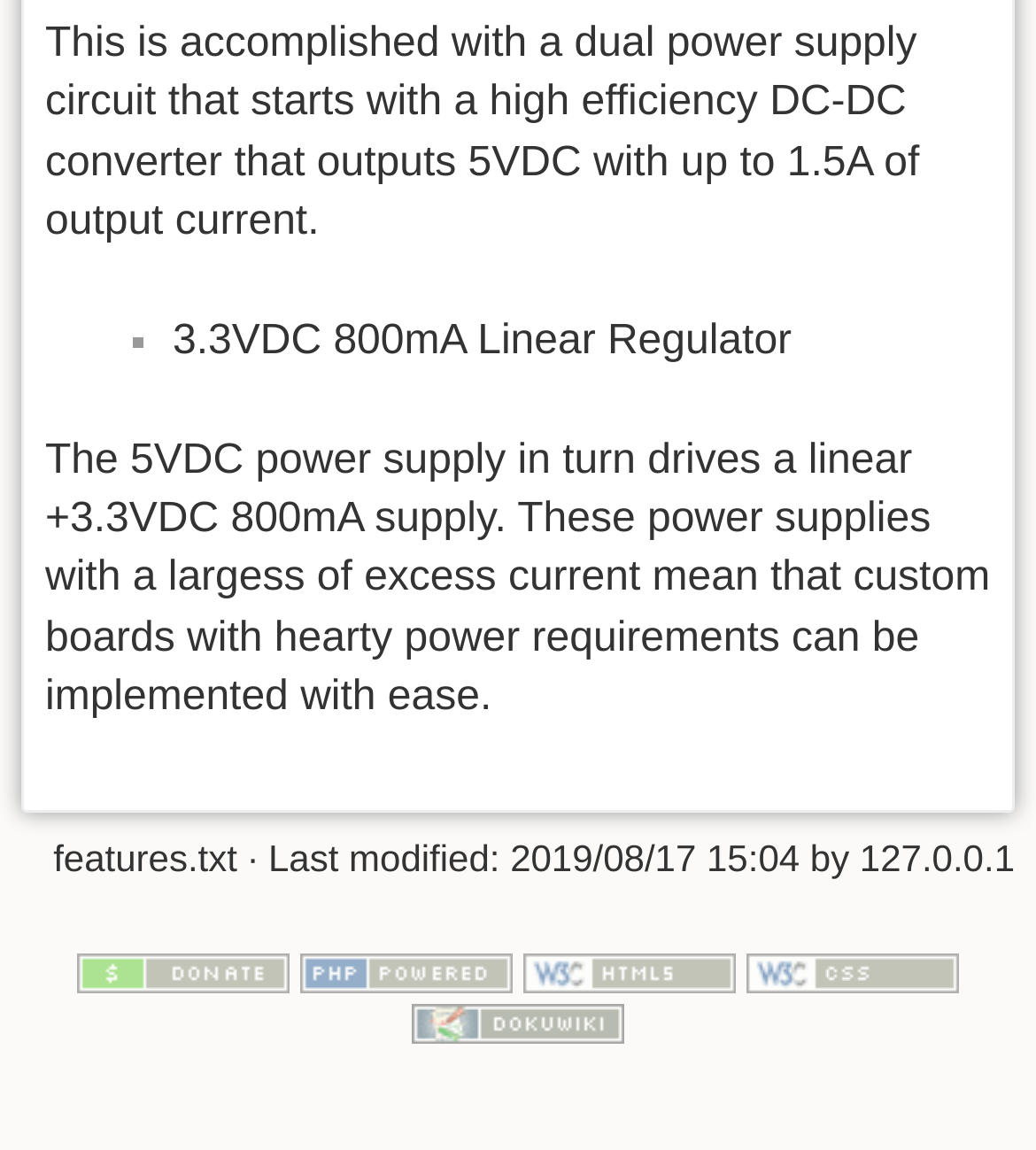Answer with a single word or phrase: 
What is the IP address mentioned on the webpage?

127.0.0.1